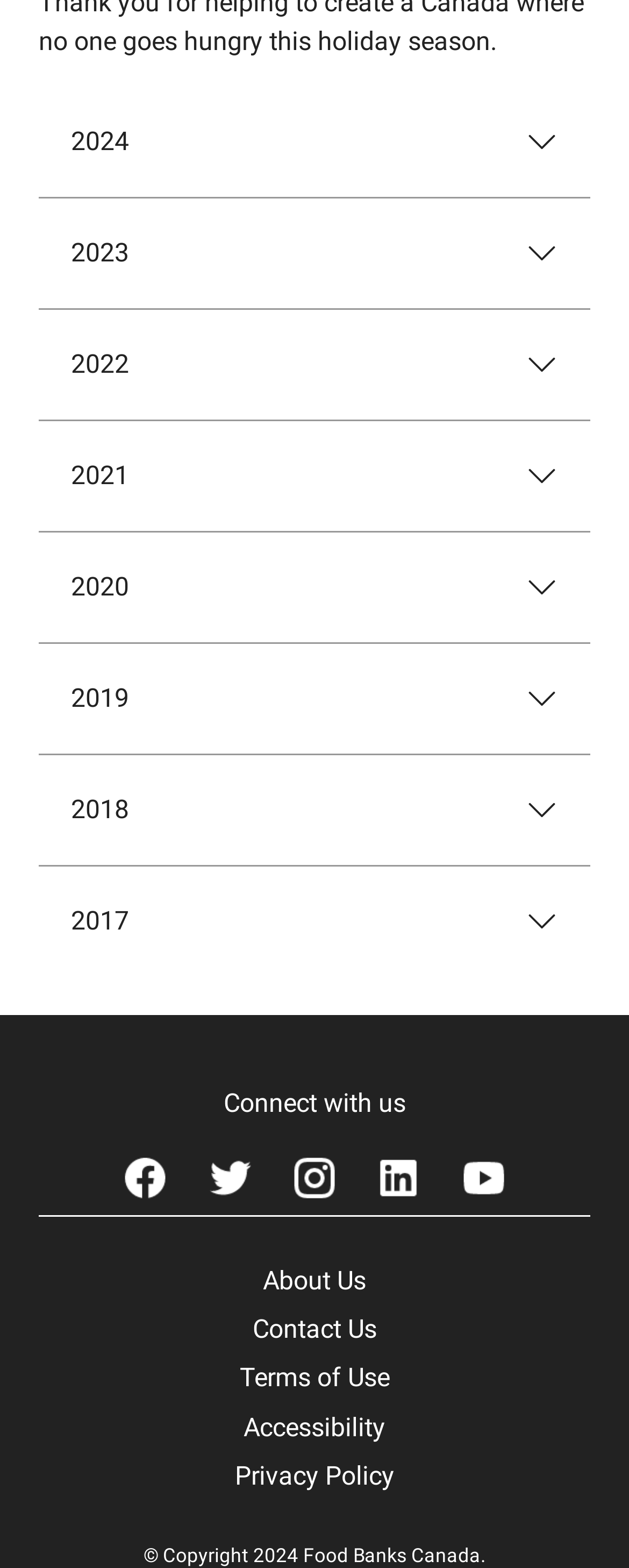Provide the bounding box coordinates of the area you need to click to execute the following instruction: "Go to my account".

None